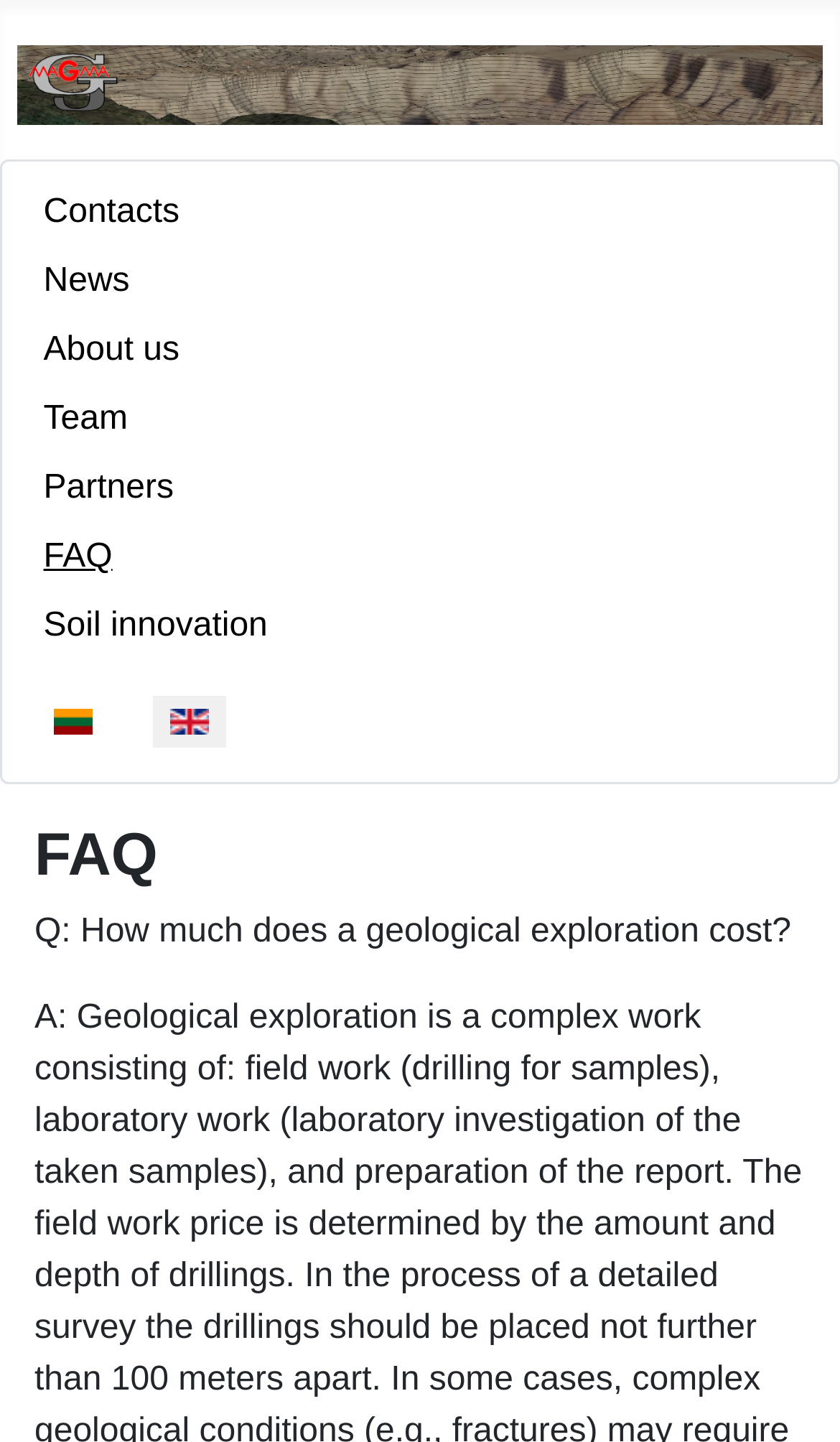Carefully observe the image and respond to the question with a detailed answer:
What is the format of the FAQ section?

The FAQ section is presented in a question-and-answer format, where each question is followed by a corresponding answer. This is evident from the first question 'Q: How much does a geological exploration cost?'.